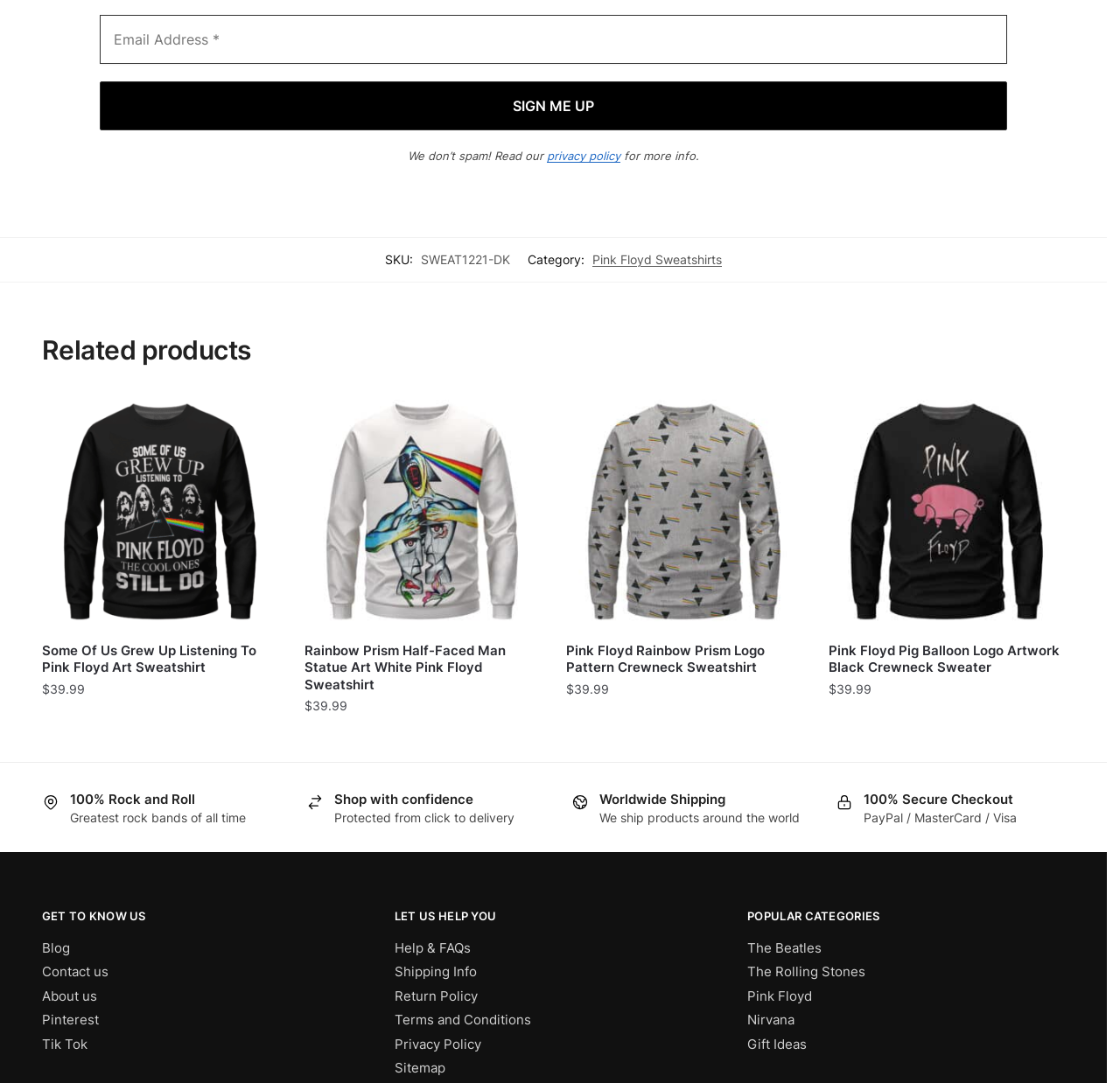Please predict the bounding box coordinates of the element's region where a click is necessary to complete the following instruction: "Switch to Armenian language". The coordinates should be represented by four float numbers between 0 and 1, i.e., [left, top, right, bottom].

None